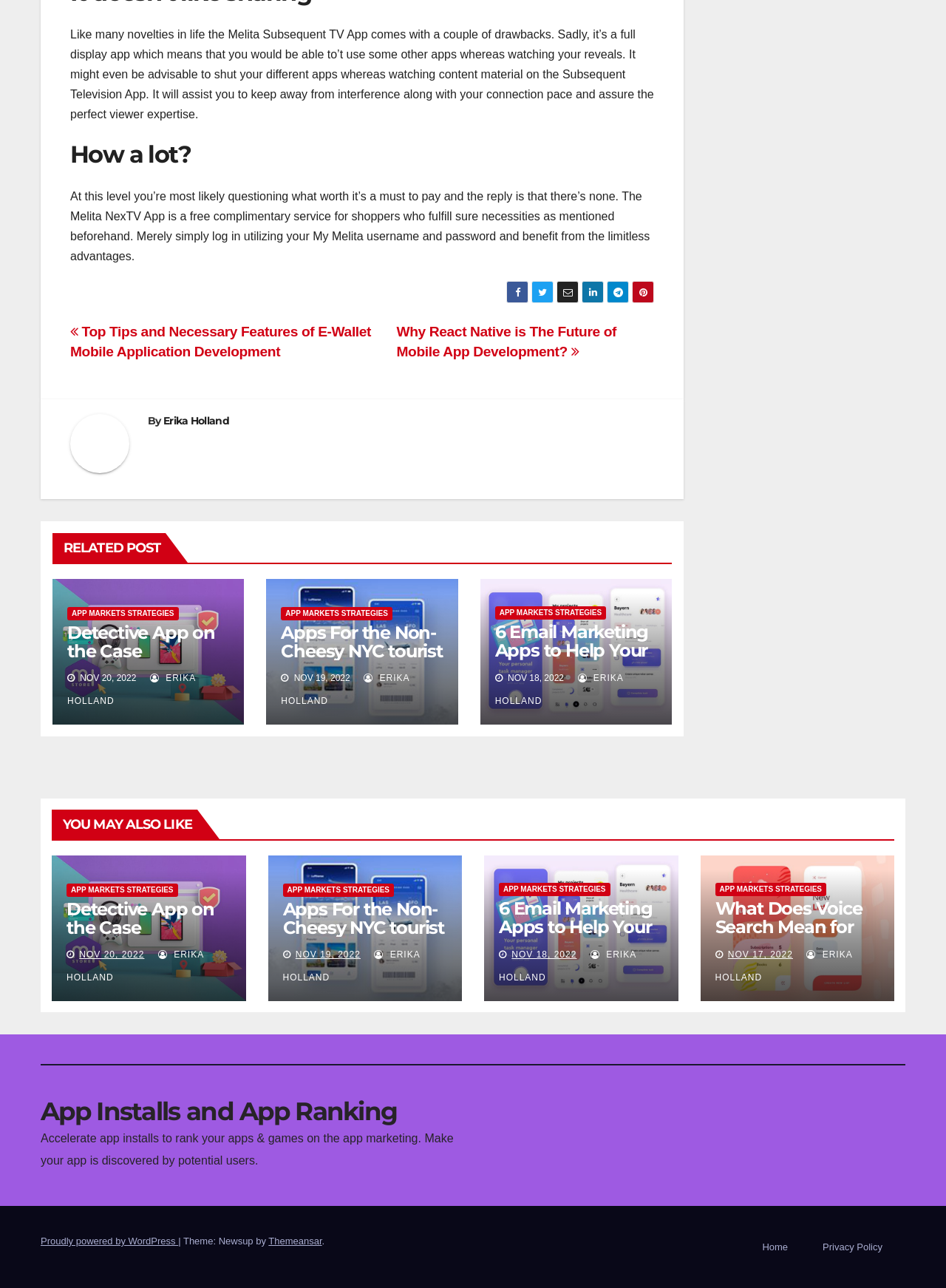Give a one-word or phrase response to the following question: Is the Melita NexTV App free?

Yes